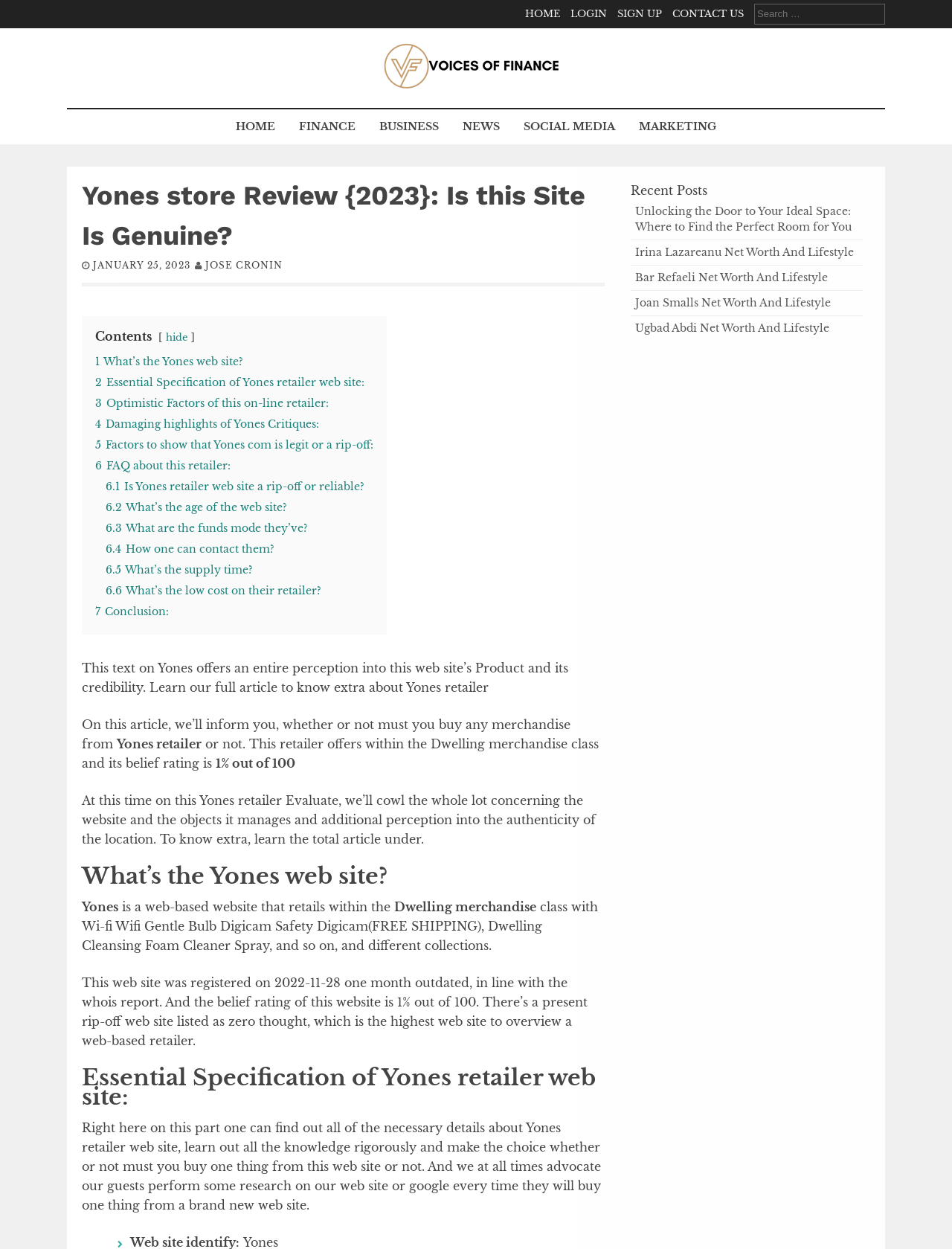Please provide a comprehensive response to the question below by analyzing the image: 
What is the purpose of the article on Yones website?

The purpose of the article on Yones website is to review the website's credibility and provide an entire perception into this web site’s Product and its credibility, as mentioned in the content of the webpage.